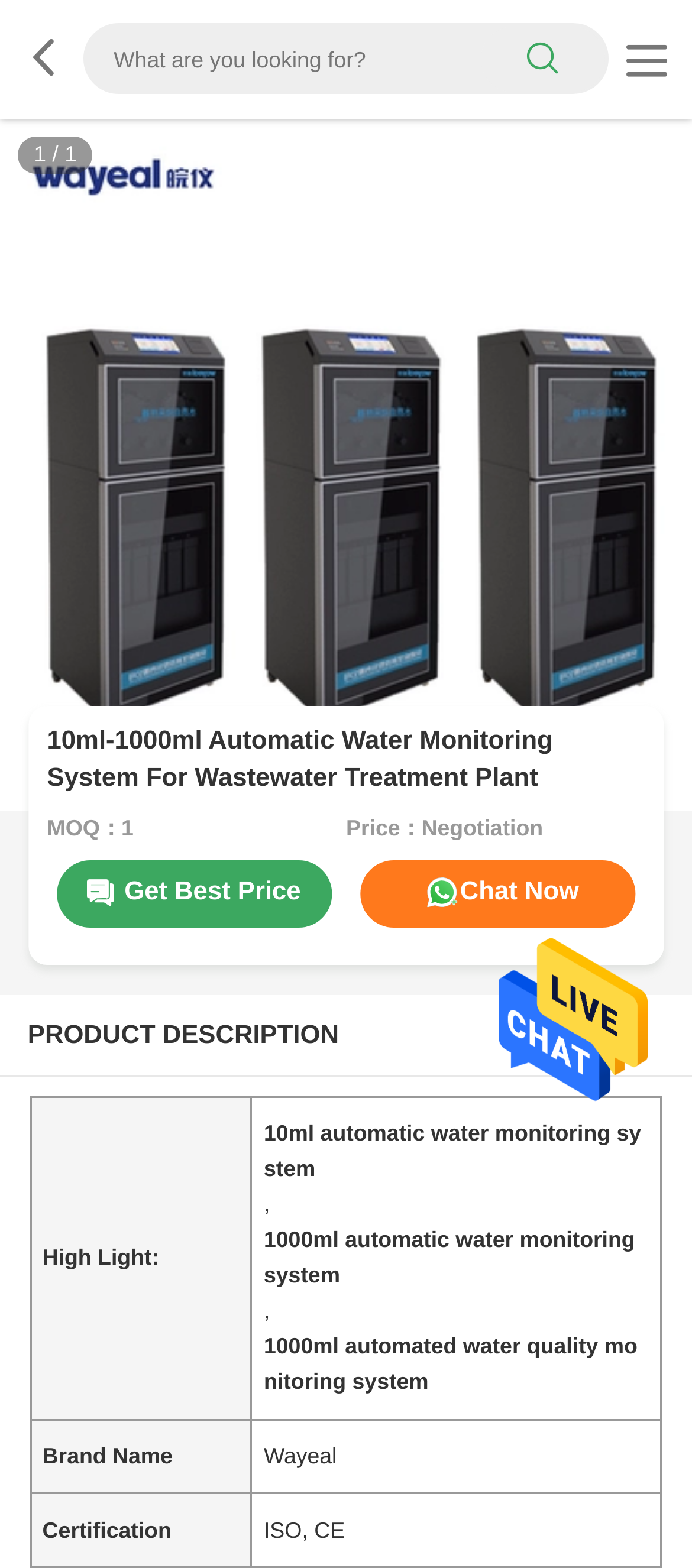From the image, can you give a detailed response to the question below:
What is the brand name of the product?

I found the answer by examining the product details table, where it lists 'Brand Name' as 'Wayeal'.